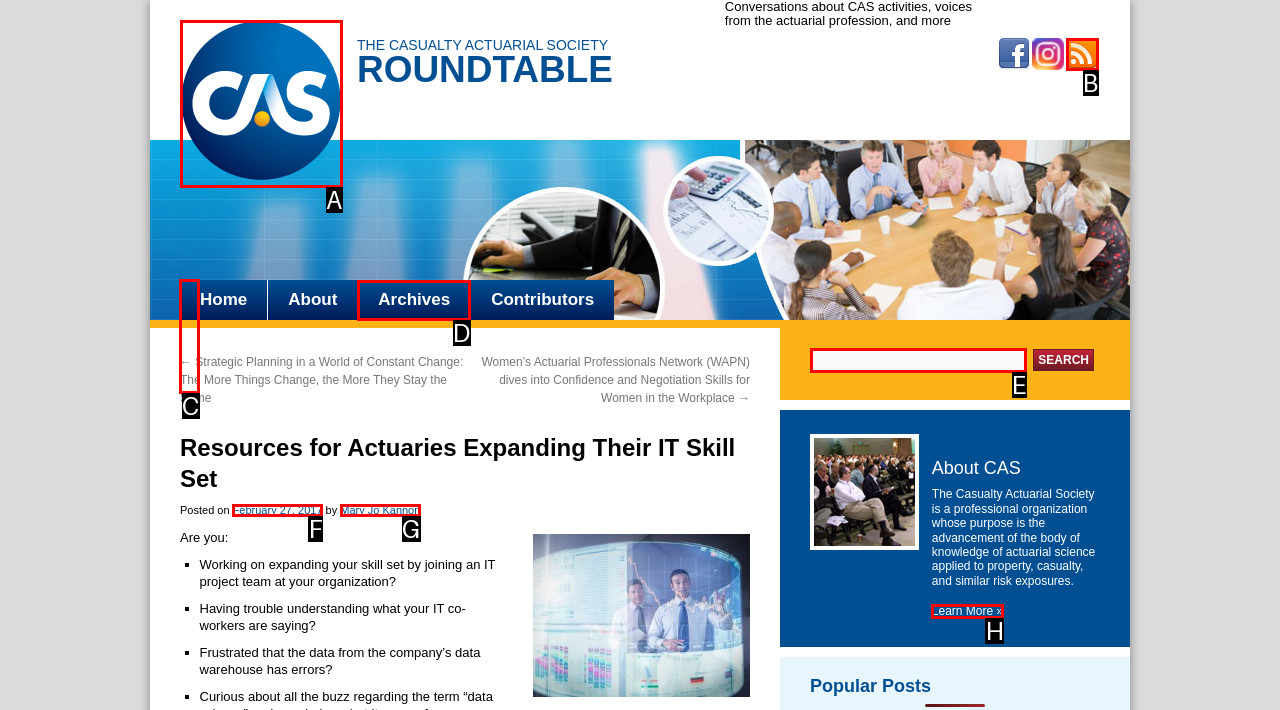Tell me the letter of the UI element to click in order to accomplish the following task: Click on Kershaw, Shivon Ponice
Answer with the letter of the chosen option from the given choices directly.

None